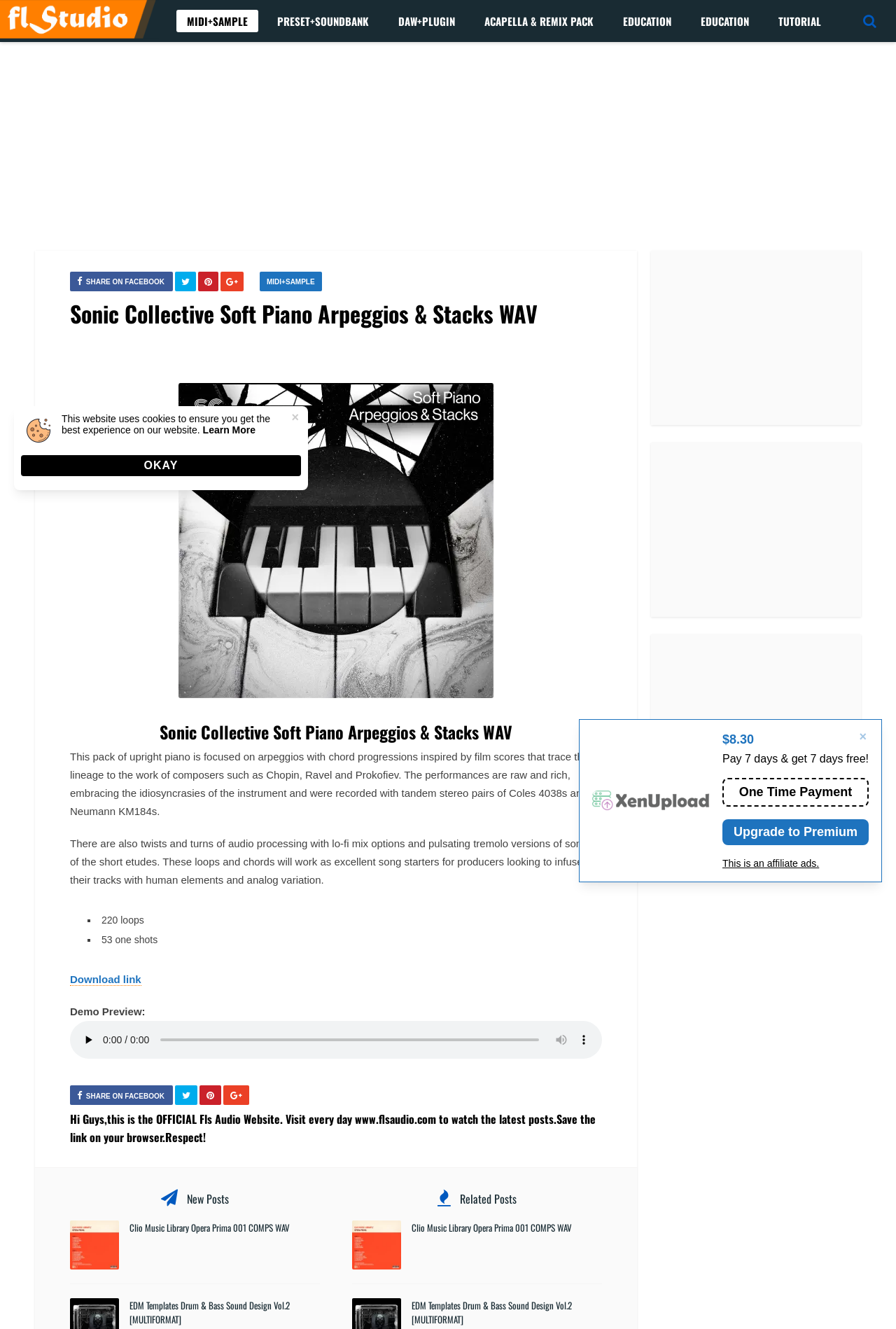Determine the bounding box coordinates for the area that needs to be clicked to fulfill this task: "Play the demo preview audio". The coordinates must be given as four float numbers between 0 and 1, i.e., [left, top, right, bottom].

[0.086, 0.774, 0.111, 0.791]